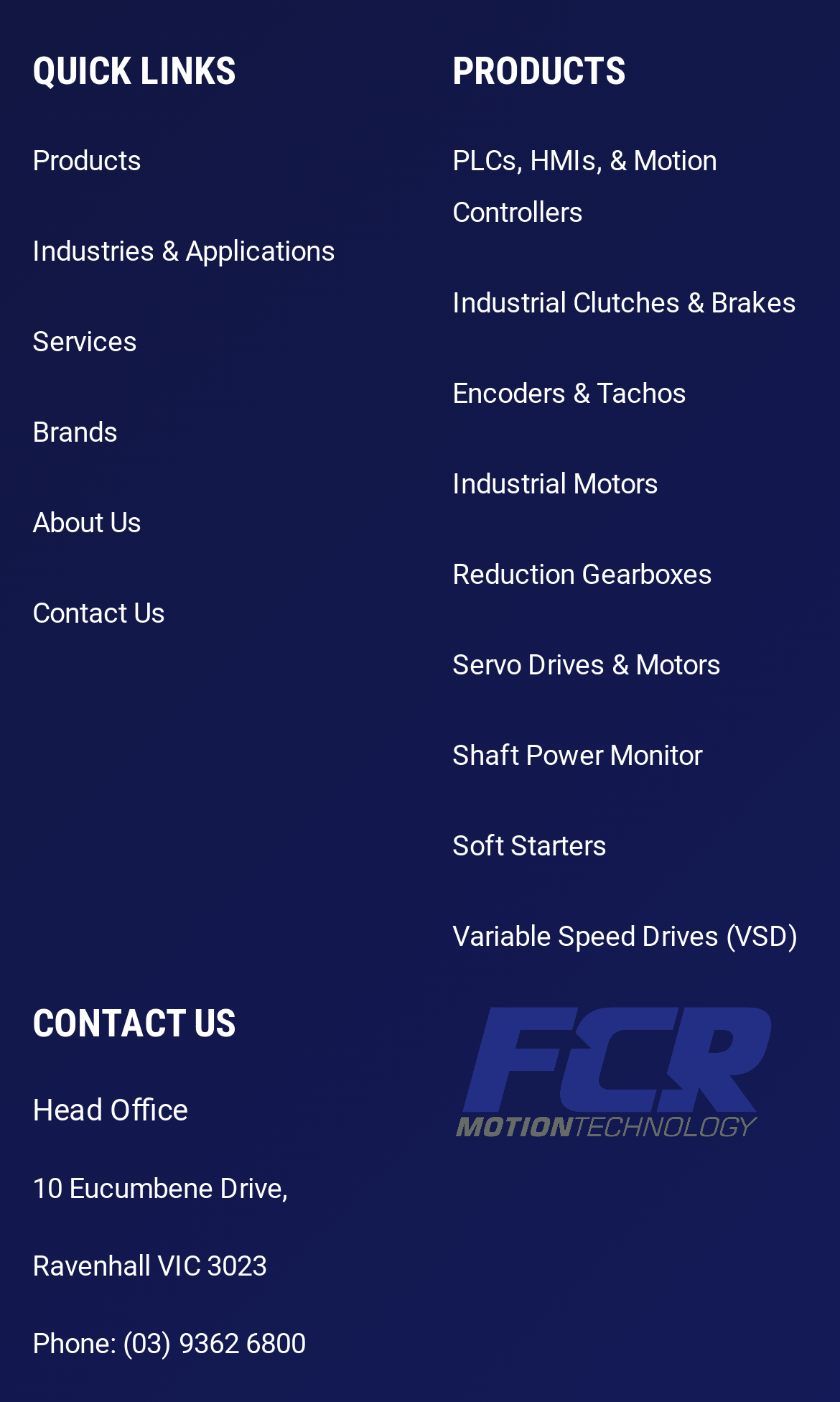Locate the bounding box coordinates of the area you need to click to fulfill this instruction: 'Click on Industrial Motors'. The coordinates must be in the form of four float numbers ranging from 0 to 1: [left, top, right, bottom].

[0.538, 0.333, 0.785, 0.356]